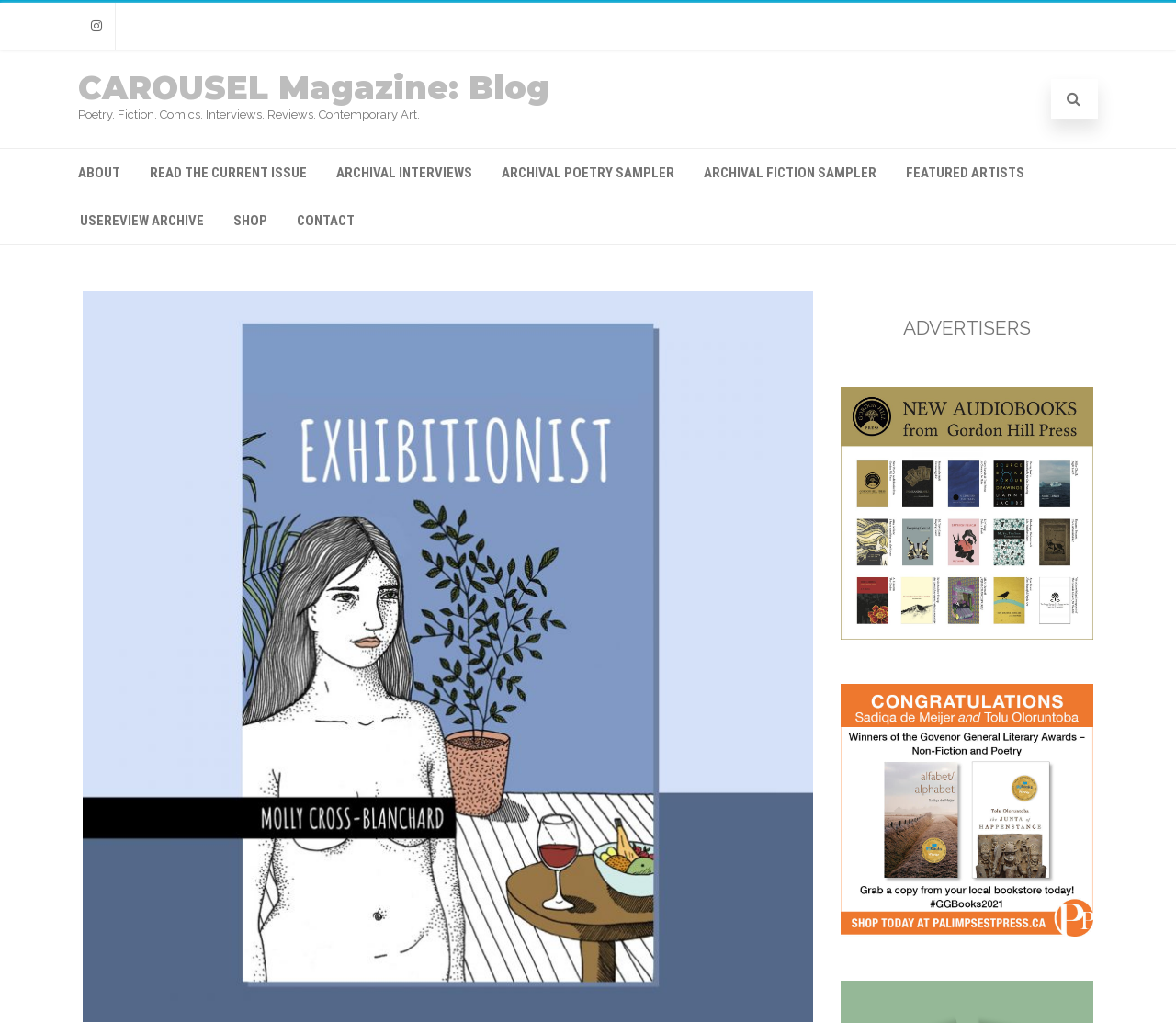What type of content does the magazine feature?
Using the details shown in the screenshot, provide a comprehensive answer to the question.

I found the answer by looking at the heading element 'Poetry. Fiction. Comics. Interviews. Reviews. Contemporary Art.' which is a child of the group element. This heading element is likely to be a description of the type of content featured in the magazine.